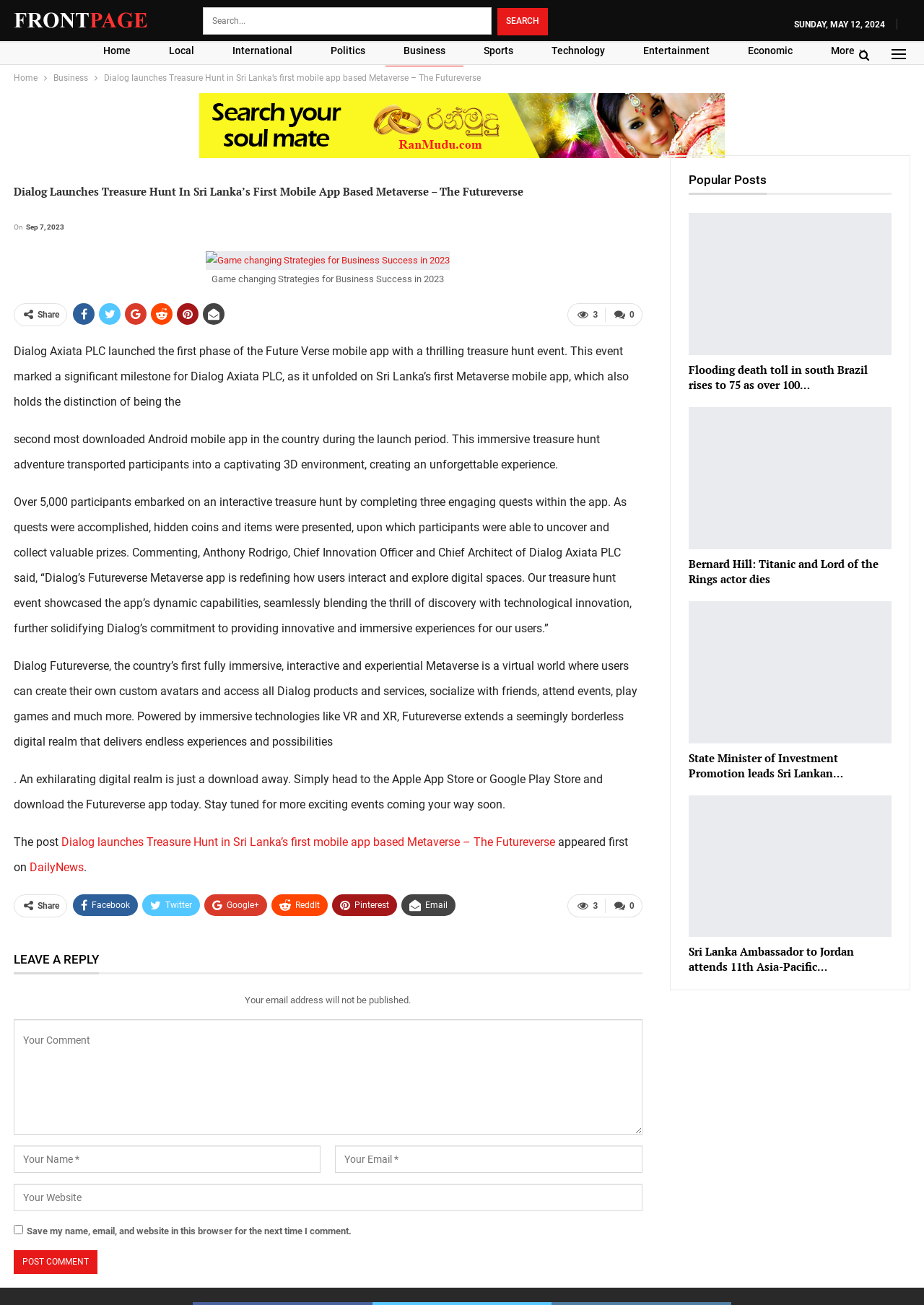From the element description name="author" placeholder="Your Name *", predict the bounding box coordinates of the UI element. The coordinates must be specified in the format (top-left x, top-left y, bottom-right x, bottom-right y) and should be within the 0 to 1 range.

[0.015, 0.878, 0.347, 0.899]